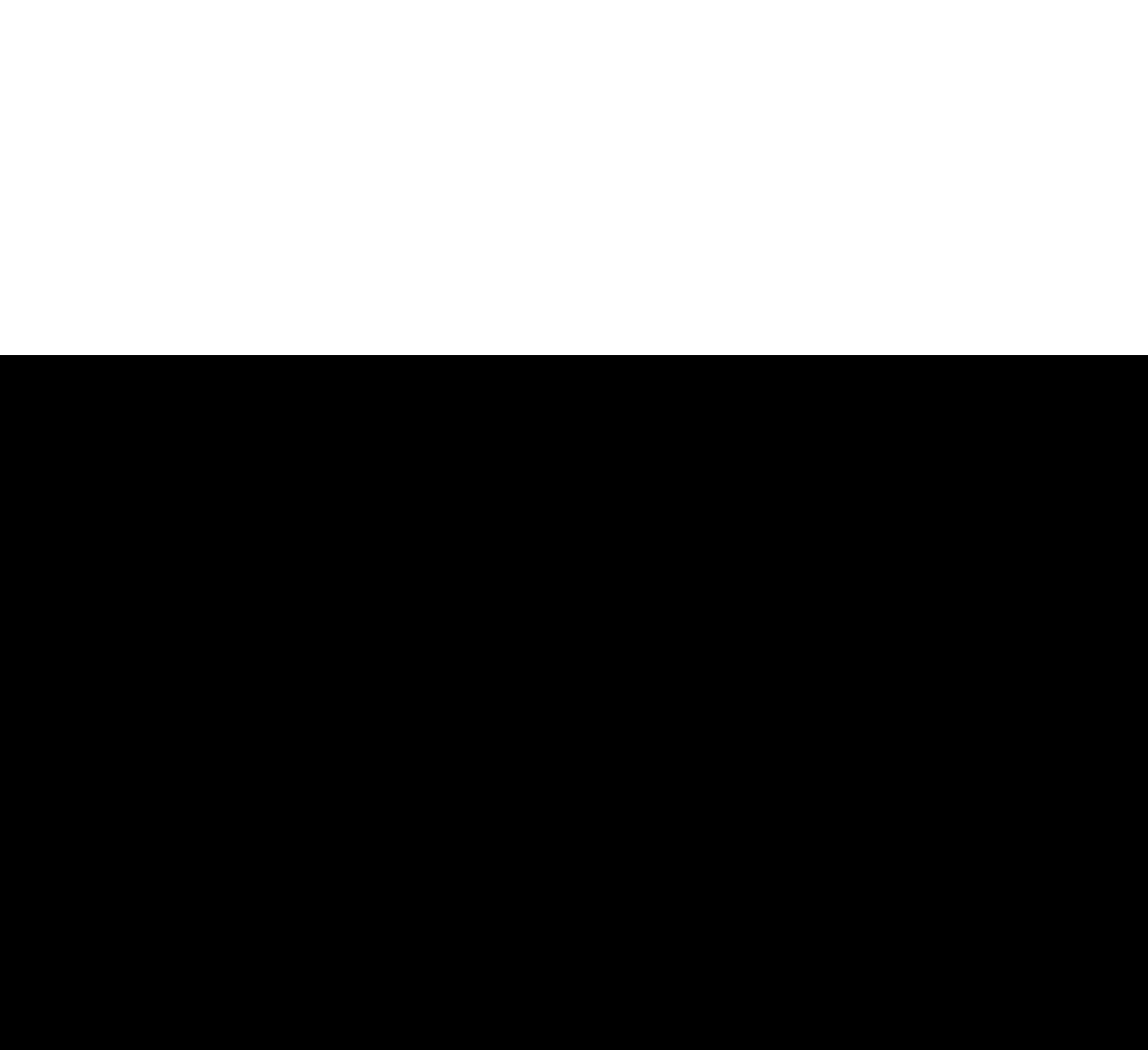Please mark the clickable region by giving the bounding box coordinates needed to complete this instruction: "Submit a resource".

None